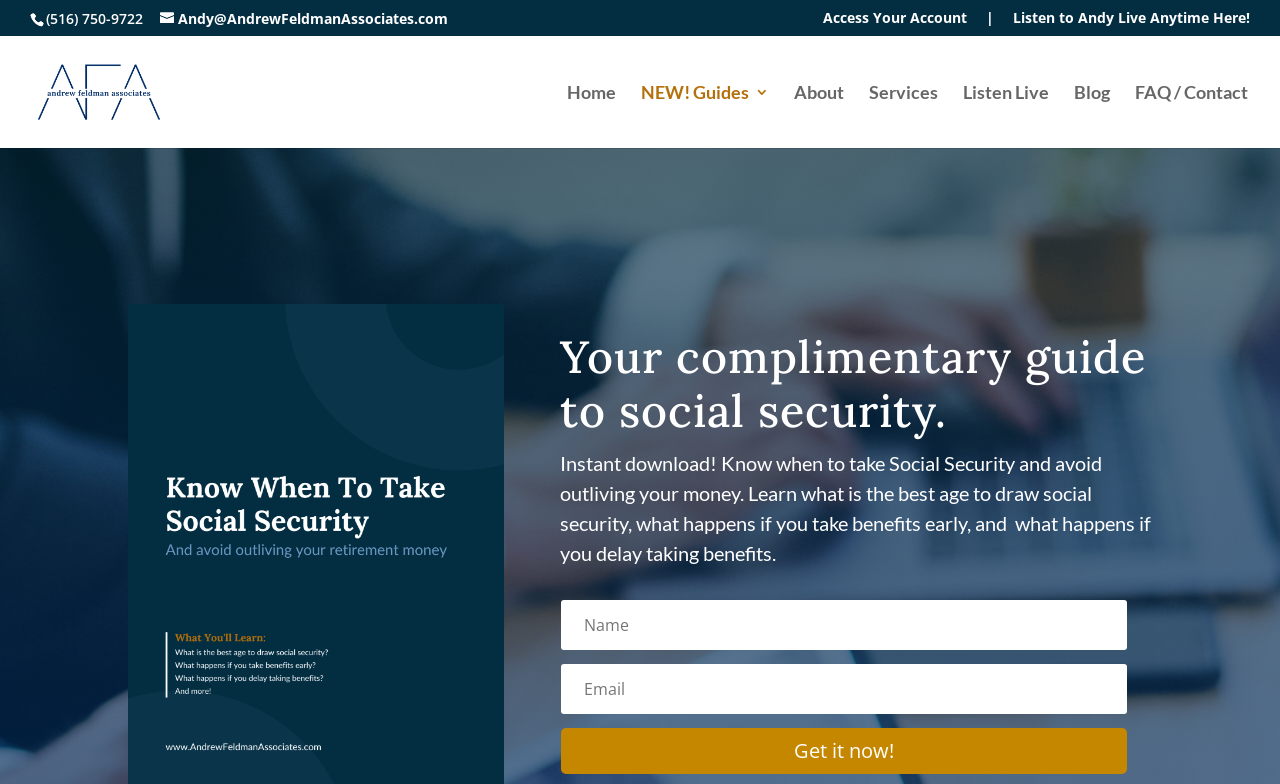What is the text on the button to download the guide?
Using the information from the image, answer the question thoroughly.

I found the link element with the text 'Get it now! 5' at the bottom of the guide download section, which is likely the button to download the guide.